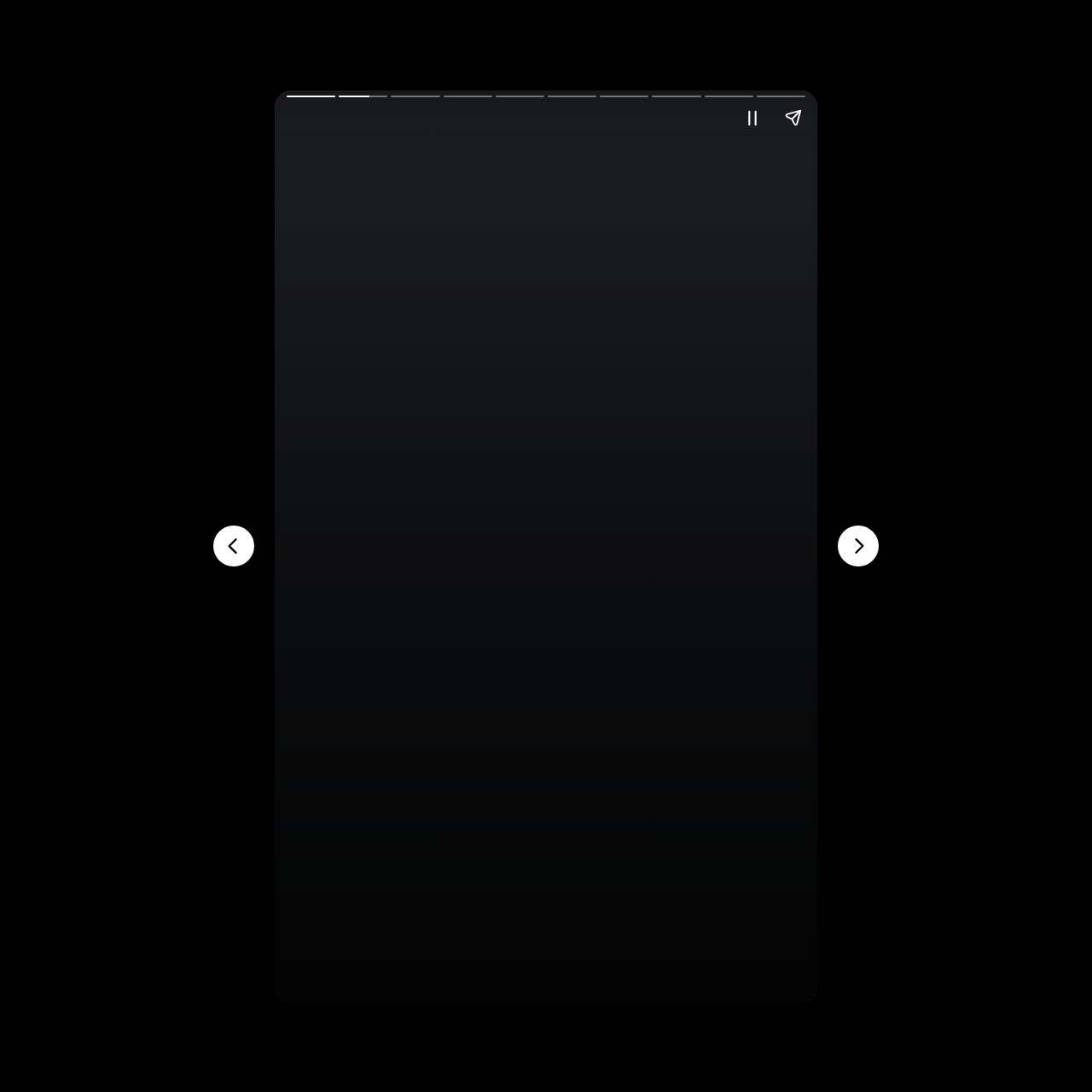What is the position of the 'Share story' button?
Analyze the image and provide a thorough answer to the question.

According to the bounding box coordinates, the 'Share story' button has a y1 value of 0.089, which is relatively small, indicating that it is located near the top of the webpage. Its x1 value of 0.708 suggests that it is positioned towards the right side of the webpage.